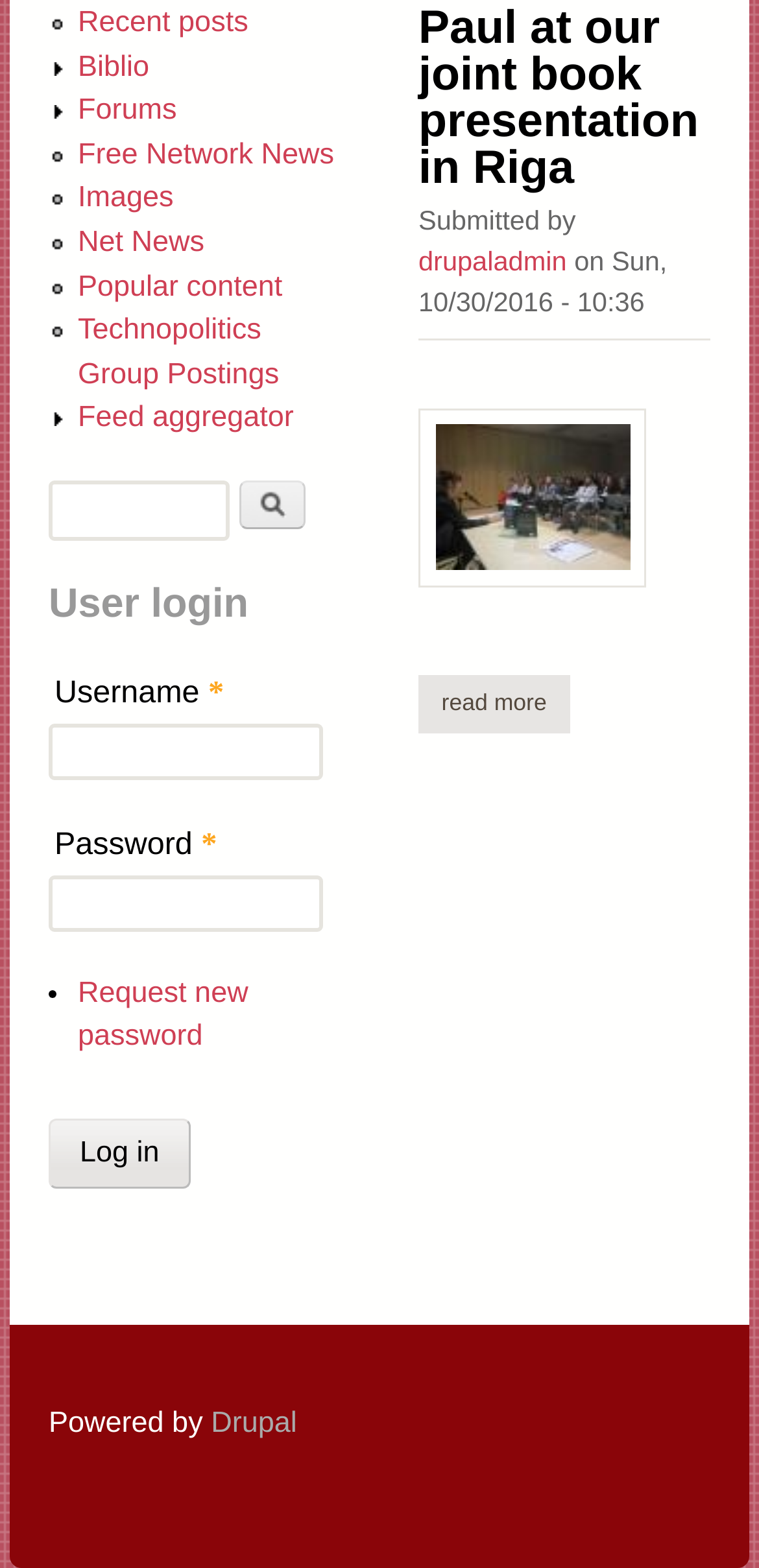Using the webpage screenshot and the element description parent_node: Password * name="pass", determine the bounding box coordinates. Specify the coordinates in the format (top-left x, top-left y, bottom-right x, bottom-right y) with values ranging from 0 to 1.

[0.064, 0.558, 0.426, 0.594]